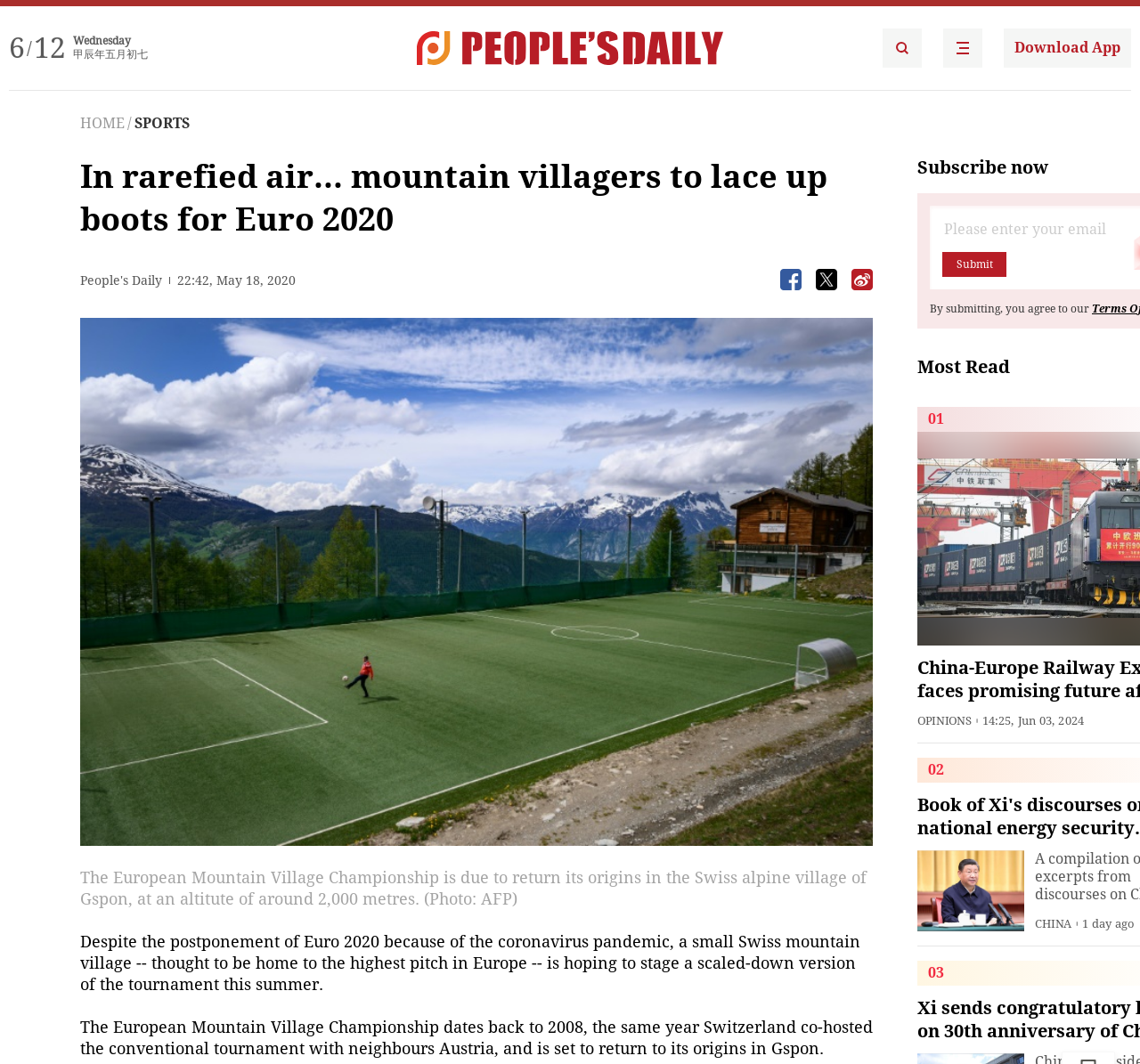Find the bounding box coordinates of the UI element according to this description: "Download App".

[0.88, 0.027, 0.992, 0.064]